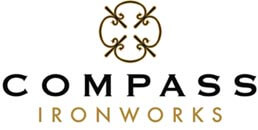What does the scroll-work at the top of the logo embody?
Please provide a single word or phrase based on the screenshot.

Craftsmanship and artistry